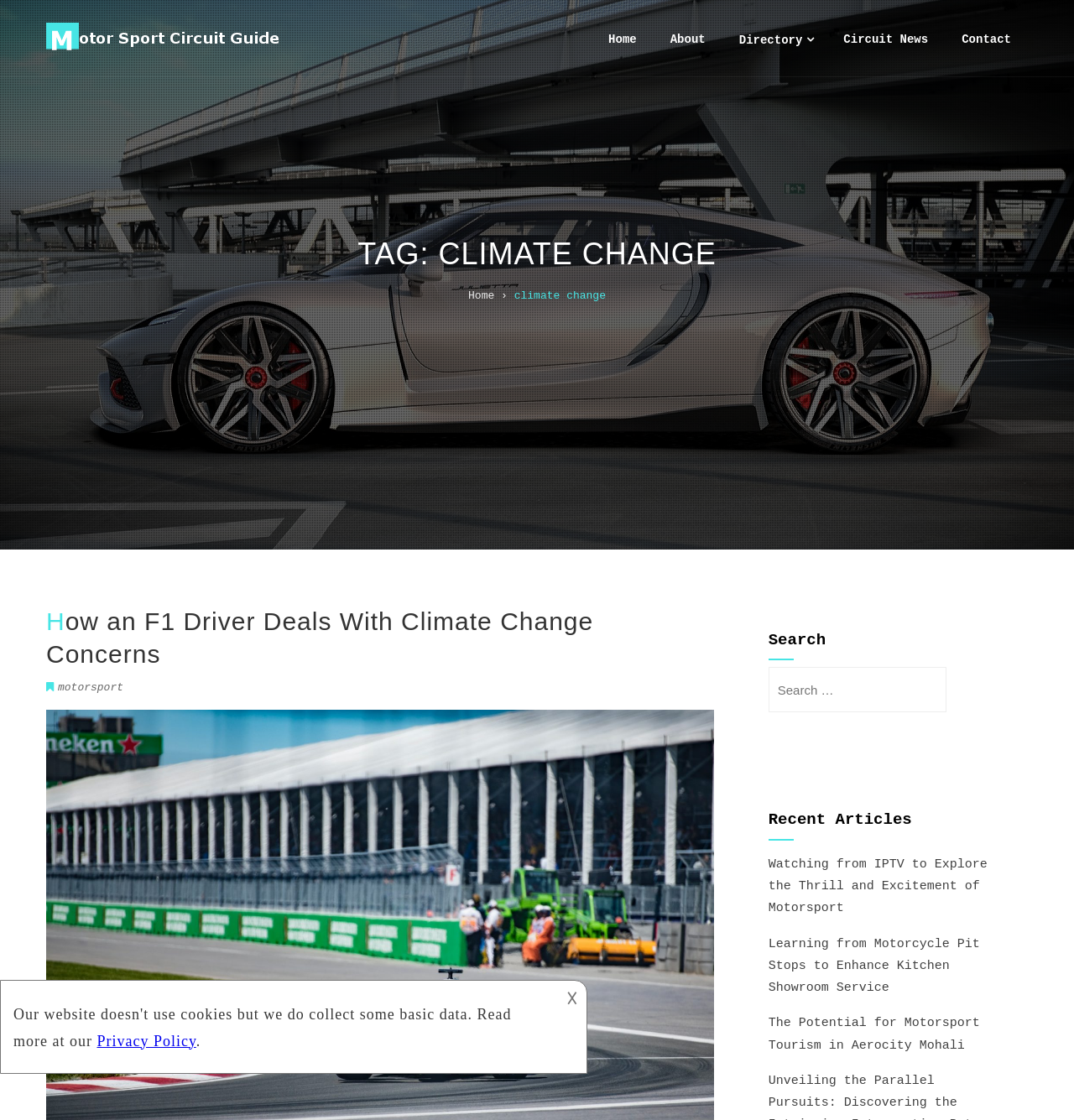Using the elements shown in the image, answer the question comprehensively: What is the topic of the first recent article?

The first recent article is titled 'Watching from IPTV to Explore the Thrill and Excitement of Motorsport', which suggests that the article is about the intersection of IPTV and motorsport.